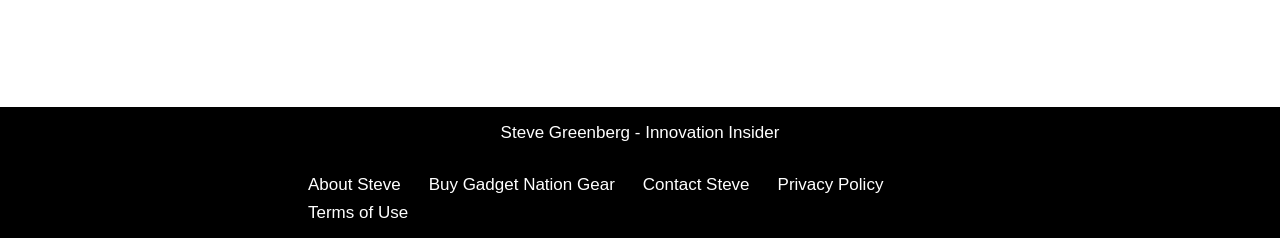Using the information in the image, give a detailed answer to the following question: What is the name of the person on this webpage?

The name 'Steve Greenberg' is obtained from the StaticText element with the text 'Steve Greenberg - Innovation Insider' at the top of the webpage.